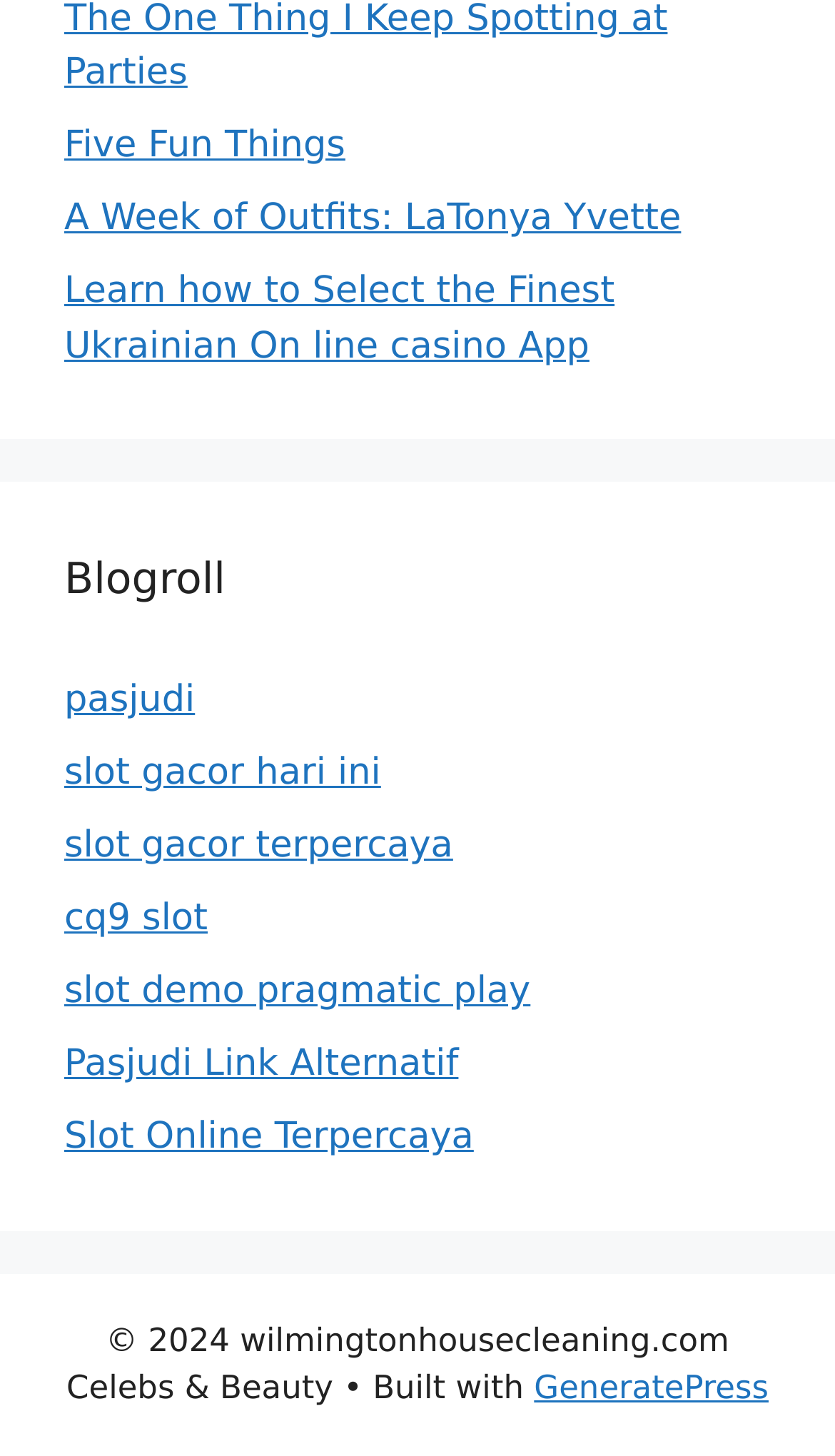Locate the bounding box coordinates of the clickable element to fulfill the following instruction: "Explore 'pasjudi'". Provide the coordinates as four float numbers between 0 and 1 in the format [left, top, right, bottom].

[0.077, 0.467, 0.234, 0.496]